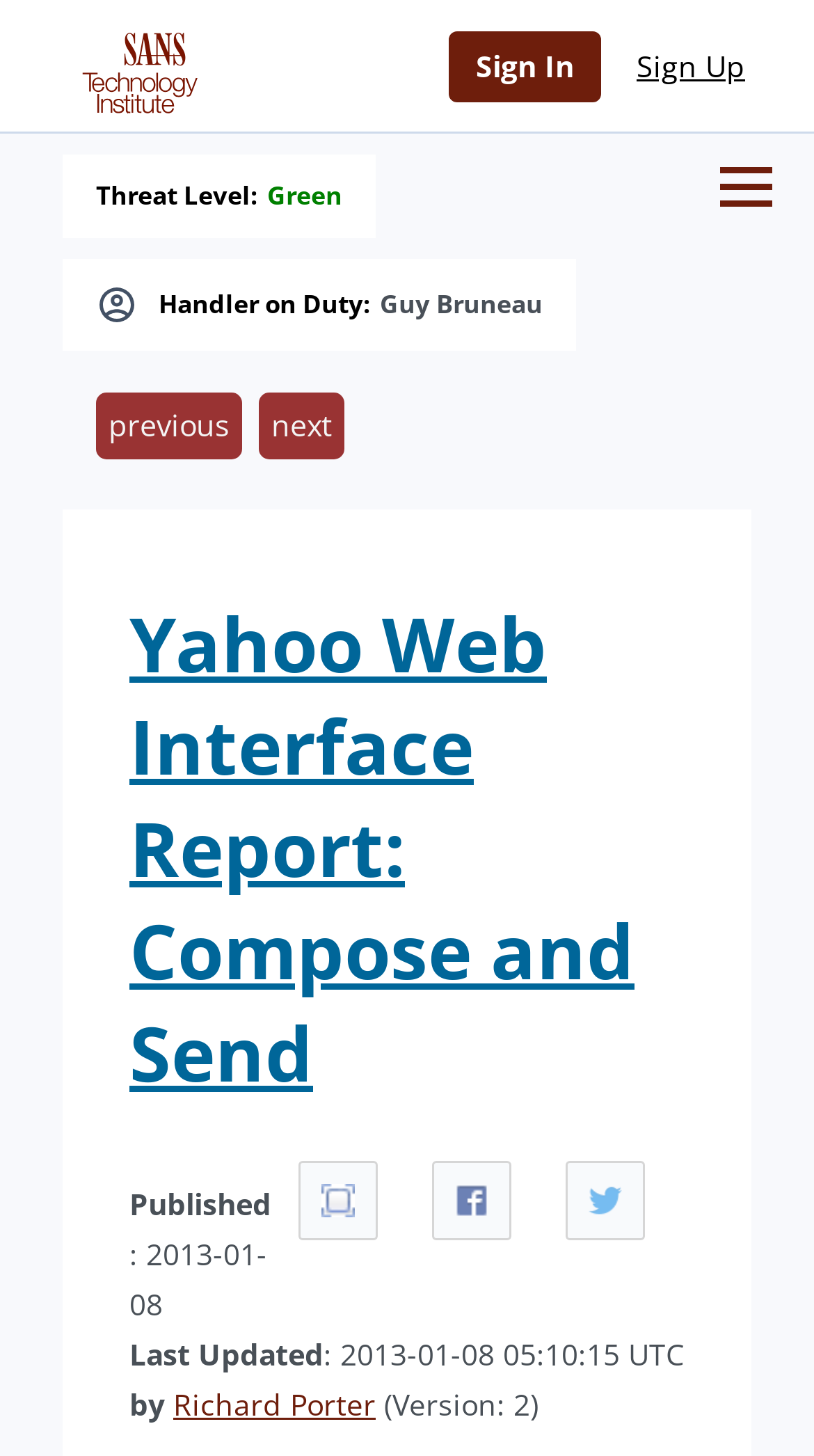Find the bounding box coordinates of the area to click in order to follow the instruction: "Check handler on duty".

[0.195, 0.196, 0.454, 0.221]